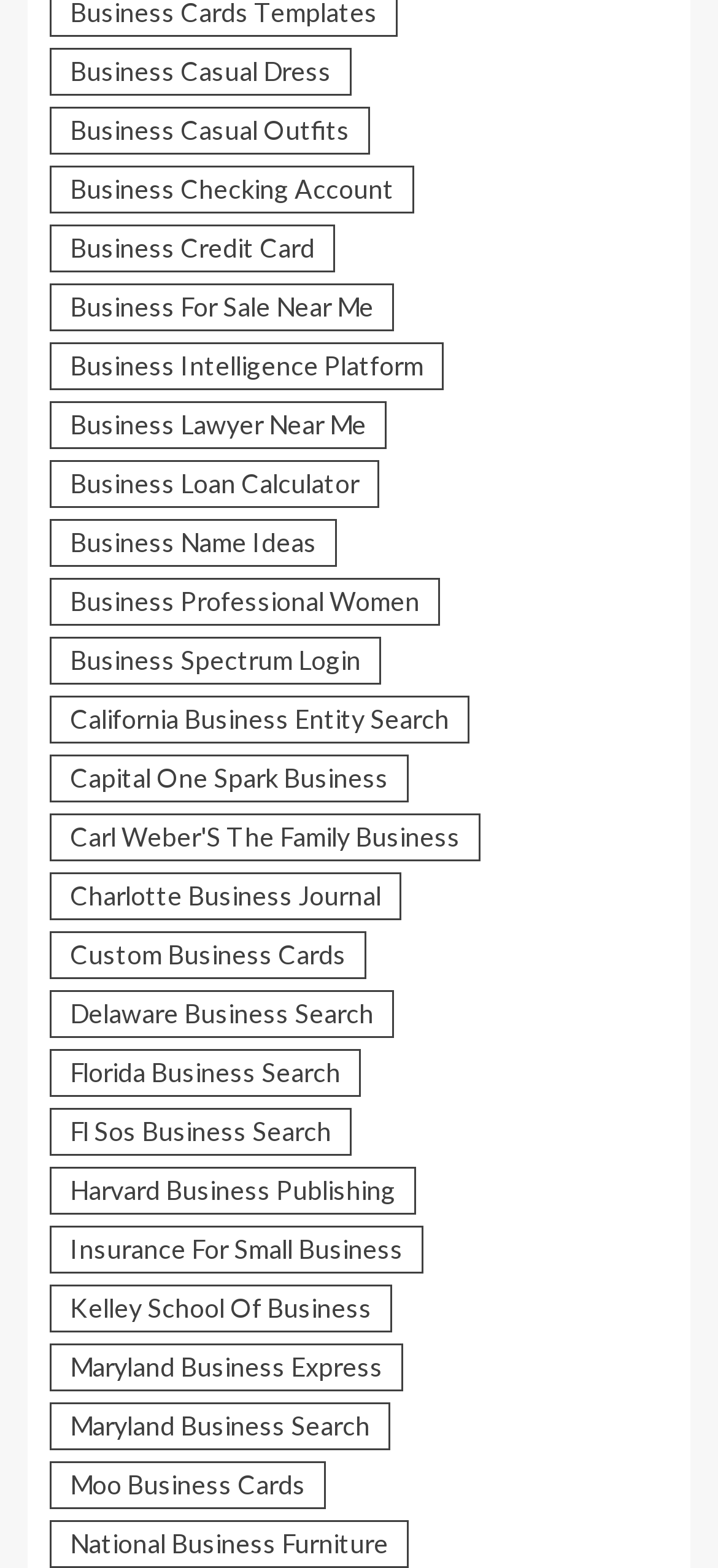Give a concise answer using only one word or phrase for this question:
How many business-related links are on this page?

225